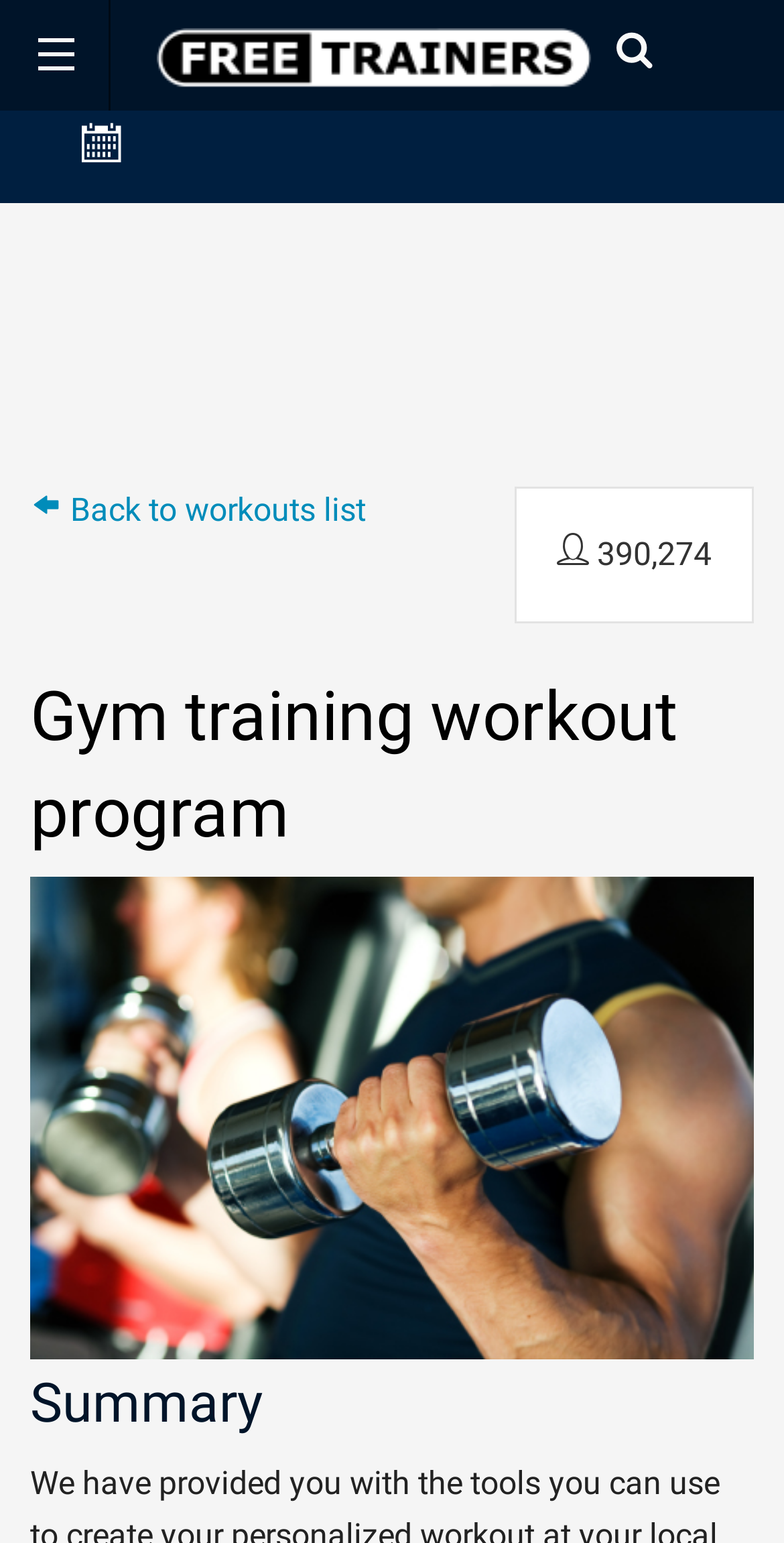Locate and provide the bounding box coordinates for the HTML element that matches this description: "Back to workouts list".

[0.038, 0.318, 0.467, 0.343]